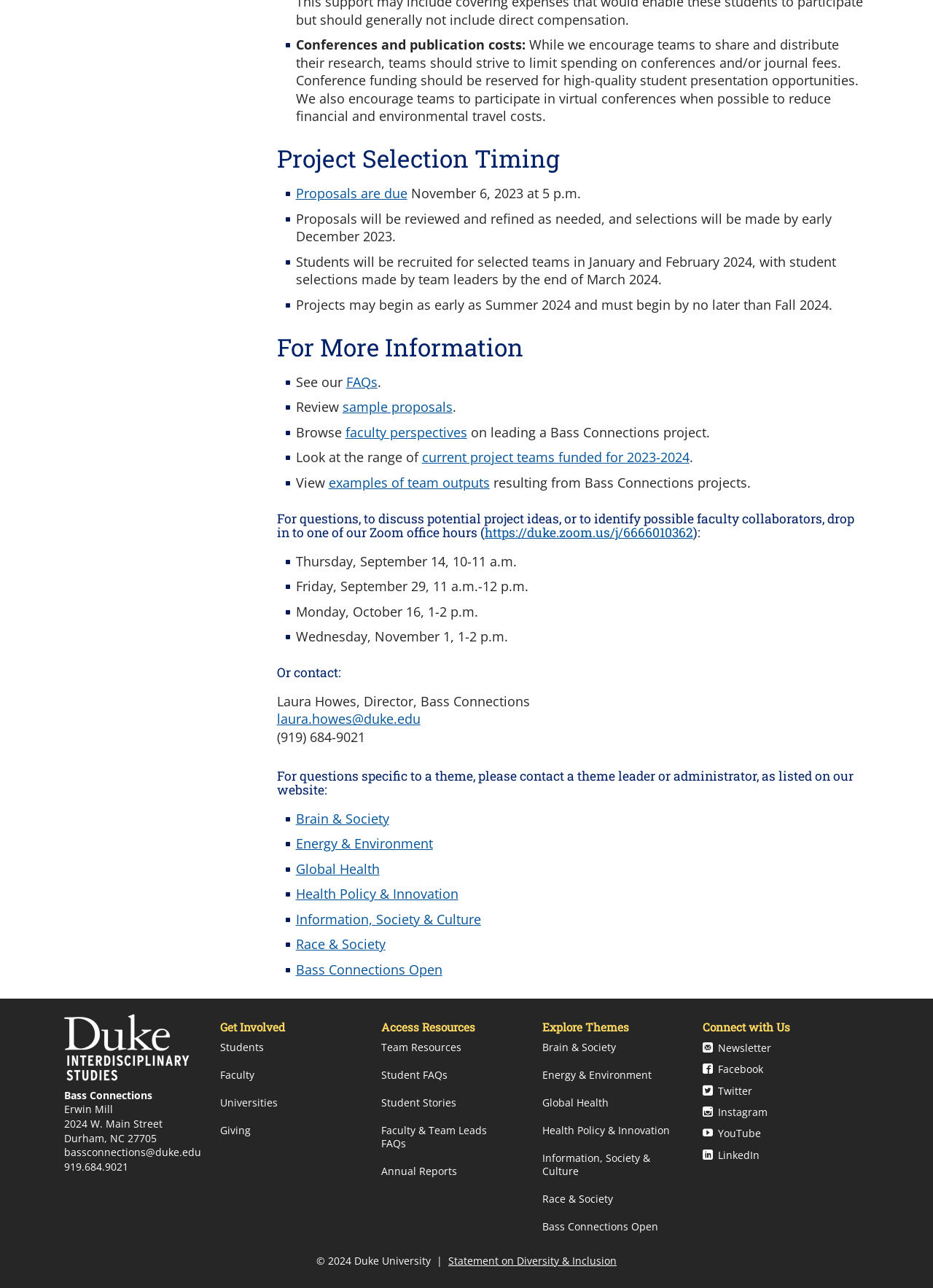What is the deadline for proposal submission?
Examine the webpage screenshot and provide an in-depth answer to the question.

According to the webpage, proposals are due on November 6, 2023, at 5 p.m., as stated in the 'Project Selection Timing' section.